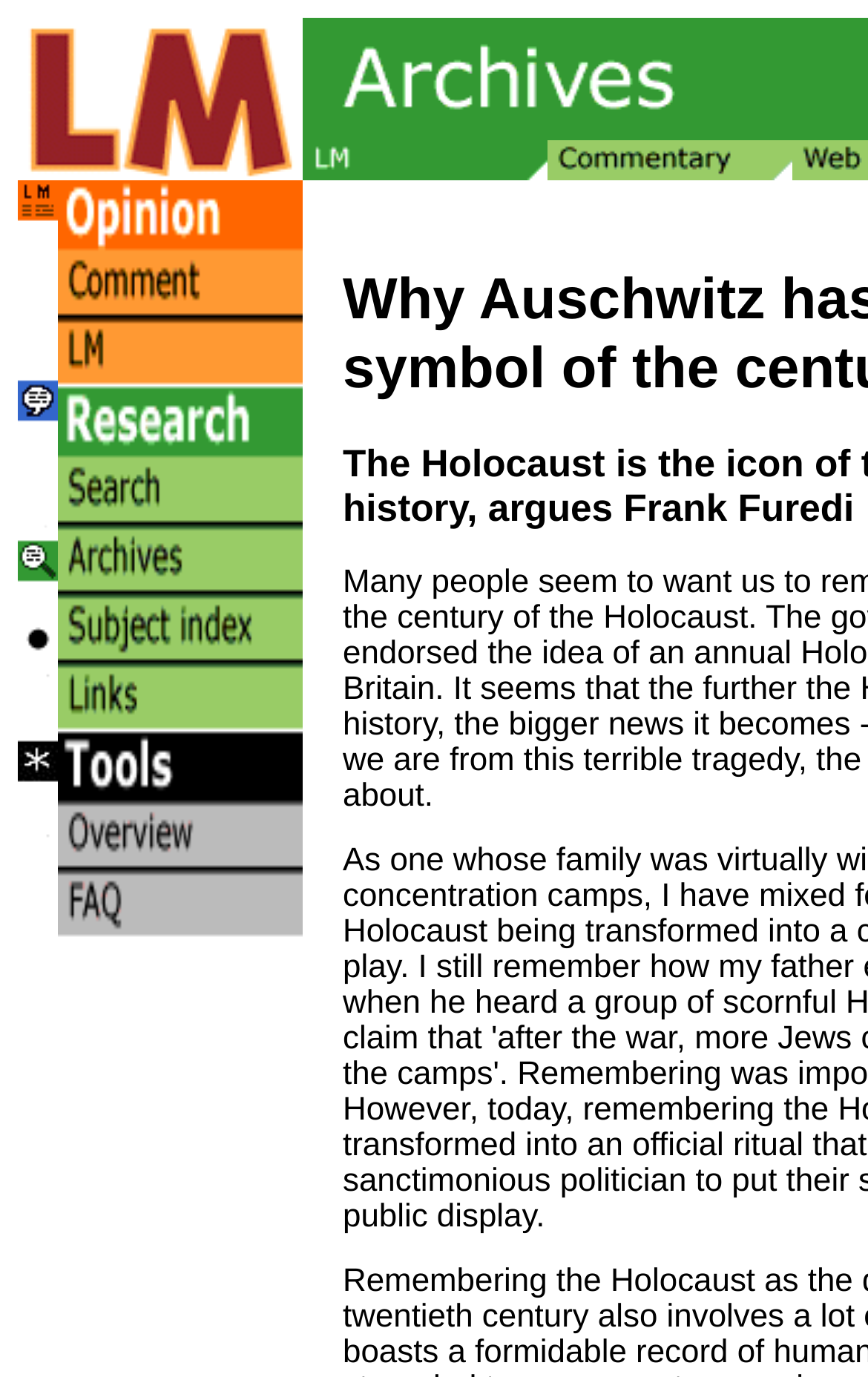What is the main topic of this webpage?
Please look at the screenshot and answer in one word or a short phrase.

Auschwitz